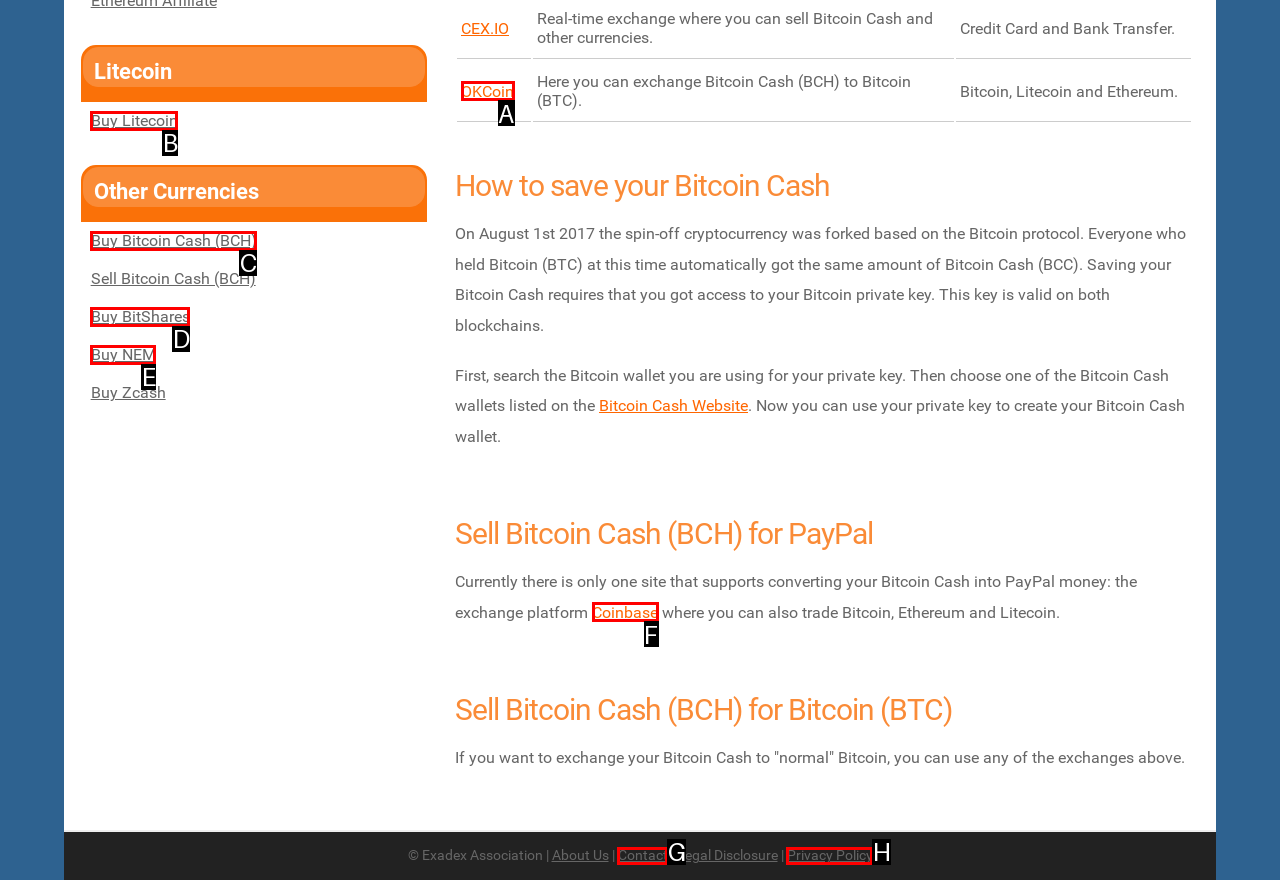Identify the bounding box that corresponds to: Buy Bitcoin Cash (BCH)
Respond with the letter of the correct option from the provided choices.

C